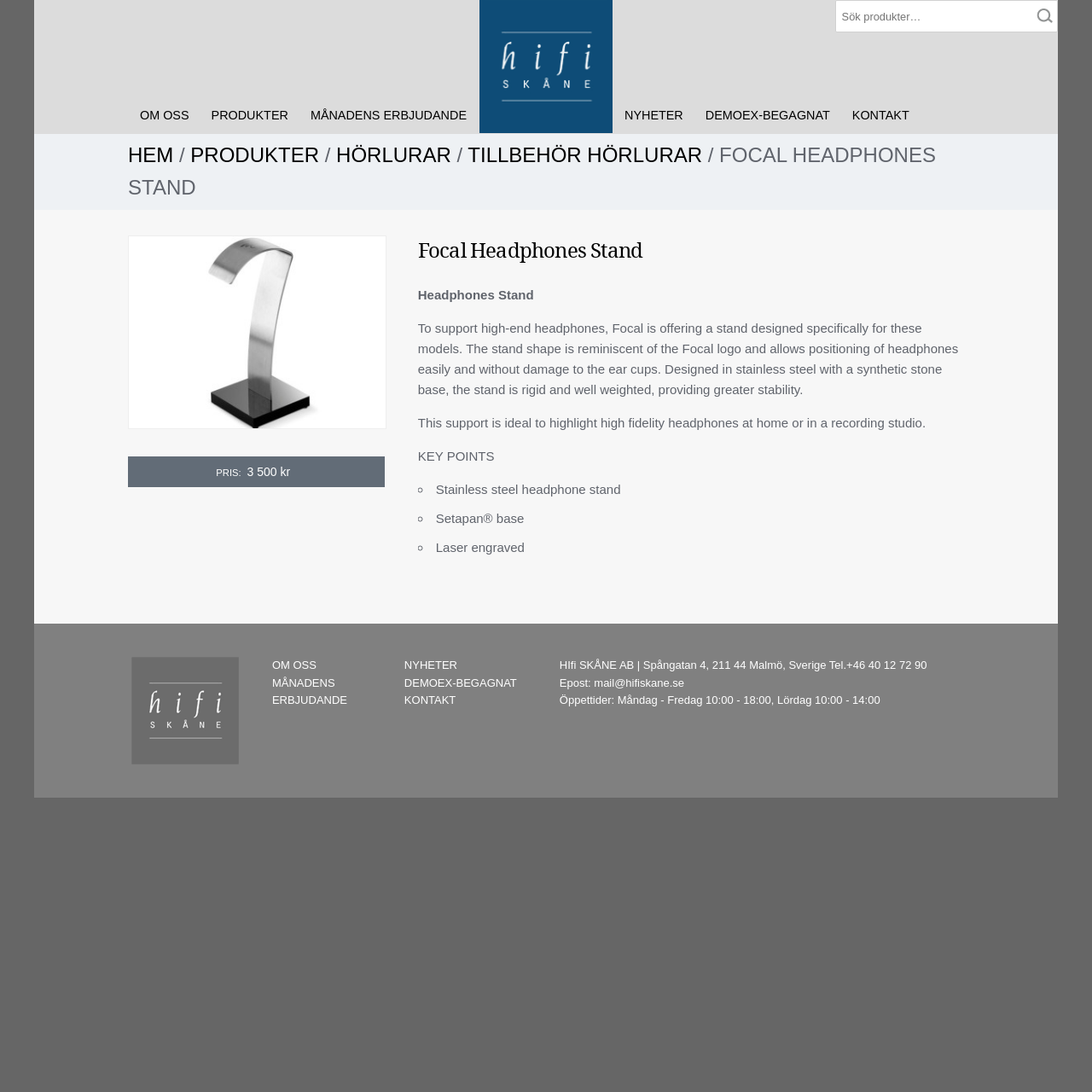Summarize the webpage with intricate details.

This webpage is about a Focal Headphones Stand, specifically designed for high-end headphones. At the top, there is a search bar with a search button on the right side. Below the search bar, there are several links to different sections of the website, including "OM OSS", "PRODUKTER", "MÅNADENS ERBJUDANDE", "NYHETER", "DEMOEX-BEGAGNAT", and "KONTAKT". 

On the left side, there is a navigation menu with links to "HEM", "PRODUKTER", "HÖRLURAR", and "TILLBEHÖR HÖRLURAR". Below the navigation menu, there is a main content area that displays an article about the Focal Headphones Stand. 

The article includes an image of the product on the left side, with a price tag of 3,500 kr below it. On the right side of the image, there is a heading that reads "Focal Headphones Stand", followed by a detailed description of the product. The description explains that the stand is designed specifically for high-end headphones, made of stainless steel with a synthetic stone base, and is ideal for showcasing high-fidelity headphones at home or in a recording studio.

Below the description, there are three key points listed, including the material of the stand, the base material, and the fact that it is laser engraved. 

At the bottom of the page, there is a footer section that includes a logo, links to different sections of the website, and contact information, including an address, phone number, email, and business hours.